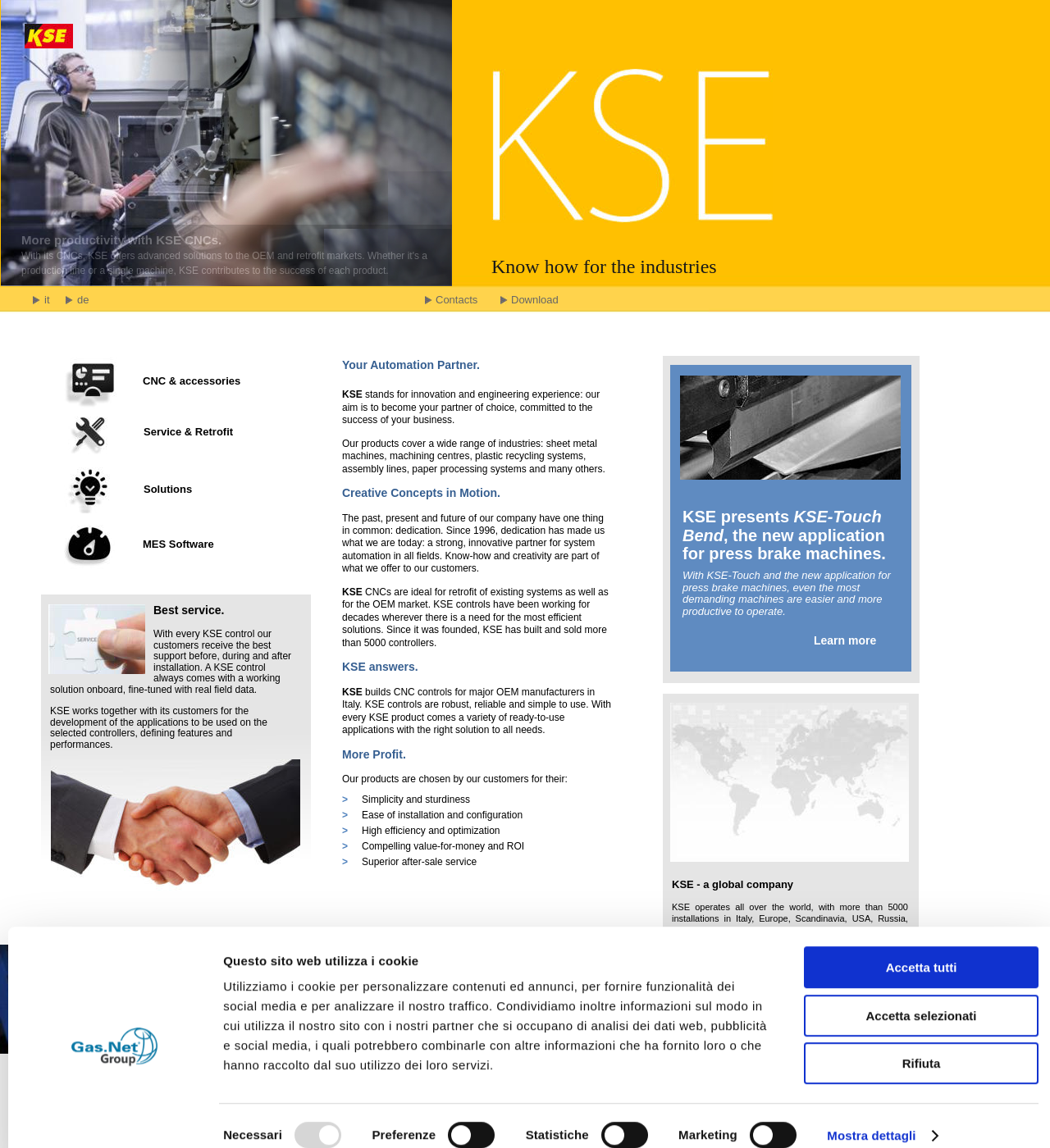Detail the various sections and features of the webpage.

The webpage is the welcome page of KSE Srl, a company that specializes in numerical controls. At the top of the page, there is a dialog box with a logo and a tab panel that contains information about cookies and consent options. The dialog box is centered at the top of the page, with the logo on the left and the tab panel on the right.

Below the dialog box, there are several sections of text that describe the company's products and services. The first section is a brief introduction to KSE-Touch and its application for press brake machines. The text is divided into four lines, with each line describing a benefit of using KSE-Touch.

To the left of this section, there is a separate section of text that describes the company's service philosophy, emphasizing the importance of support before, during, and after installation. This section is divided into six lines, with each line describing a different aspect of the company's service.

Further down the page, there are several links to different sections of the website, including CNC & accessories, Service & Retrofit, MES Software, Solutions, and Contacts. These links are arranged in a horizontal row, with the CNC & accessories link on the left and the Contacts link on the right.

Below the links, there is a section of text that describes the company's mission and values, emphasizing its commitment to innovation, engineering experience, and customer success. This section is divided into several paragraphs, with each paragraph describing a different aspect of the company's mission and values.

To the right of this section, there is a separate section of text that describes the company's products, including CNC controls and their applications in various industries. This section is divided into several paragraphs, with each paragraph describing a different aspect of the company's products.

At the bottom of the page, there are several more links to different sections of the website, including Cookie Policy, Company Information, Privacy Policy, and Terms of Use. These links are arranged in a horizontal row, with the Cookie Policy link on the left and the Terms of Use link on the right.

Overall, the webpage is well-organized and easy to navigate, with clear headings and concise text that describes the company's products and services.